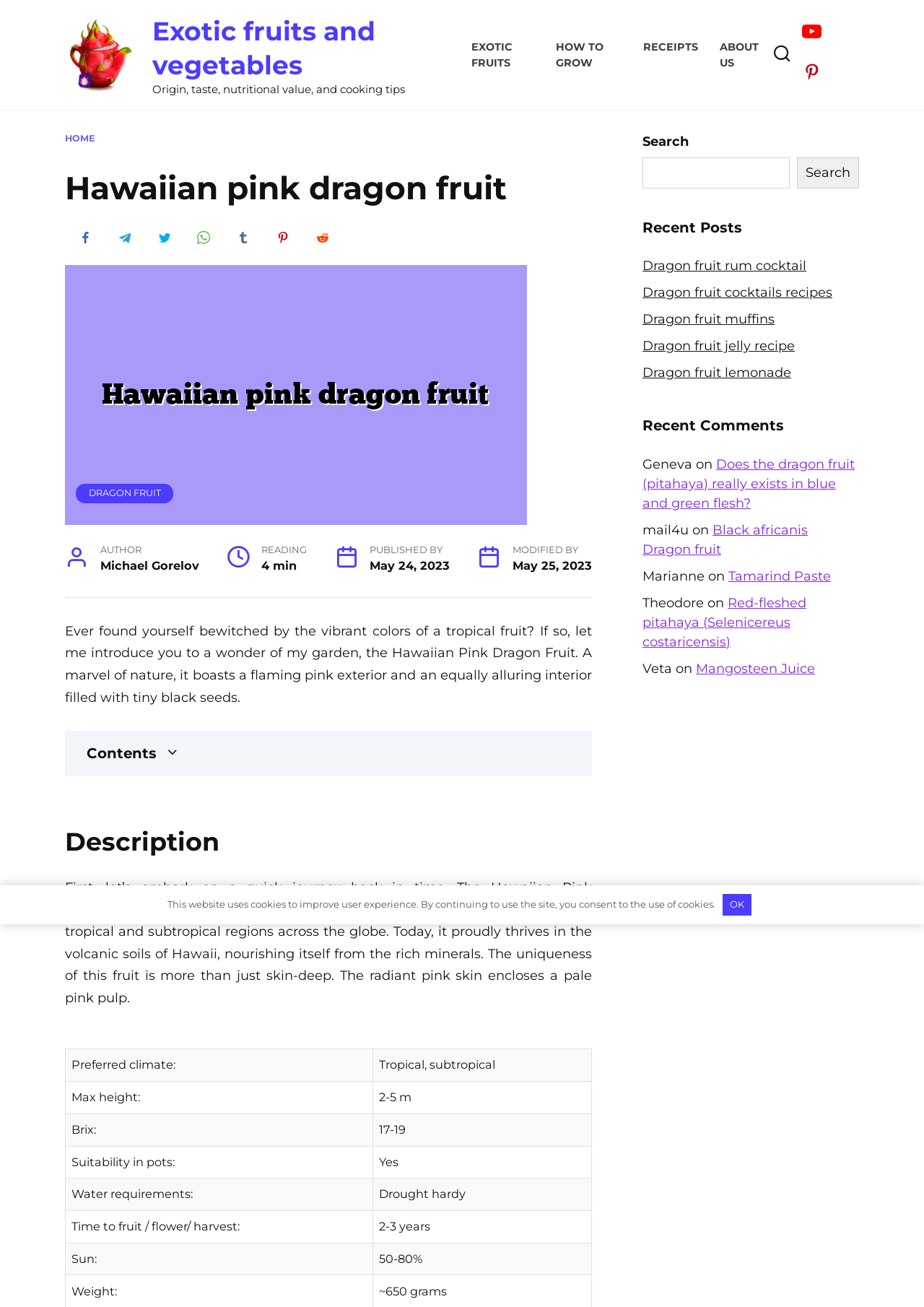Determine the main text heading of the webpage and provide its content.

Hawaiian pink dragon fruit